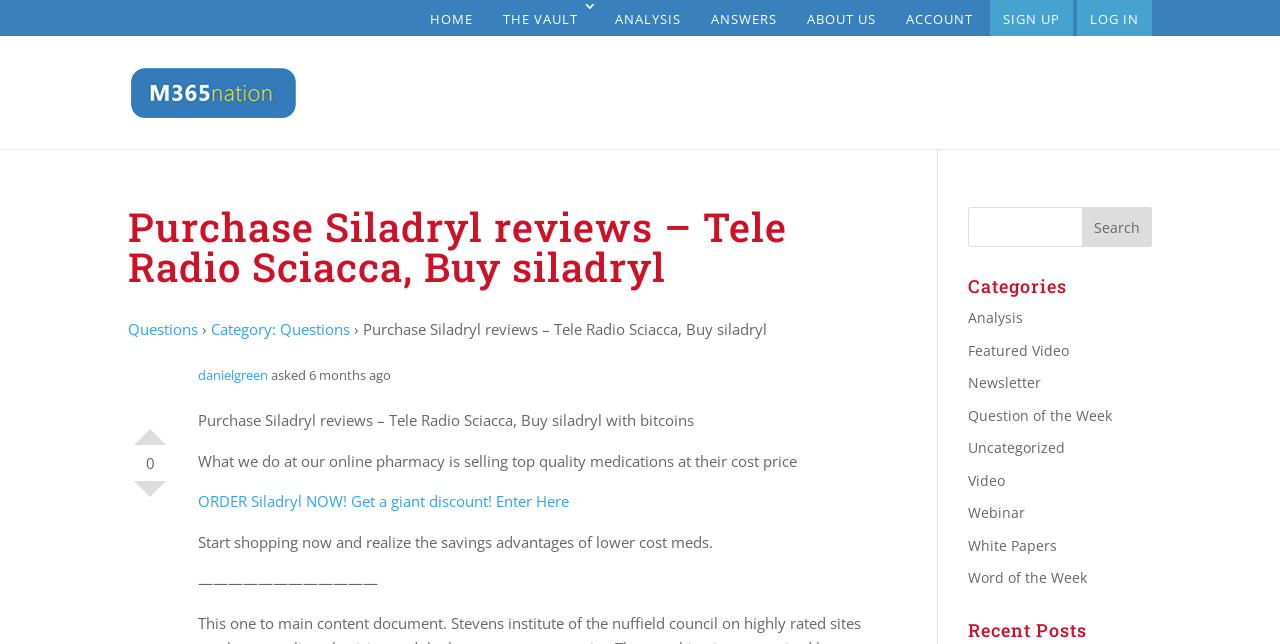Provide a thorough description of the webpage you see.

The webpage appears to be a blog or forum page focused on purchasing Siladryl reviews and related topics. At the top, there is a navigation menu with links to "HOME", "THE VAULT 3", "ANALYSIS", "ANSWERS", "ABOUT US", "ACCOUNT", "SIGN UP", and "LOG IN". Below the navigation menu, there is a logo for "Microsoft 365 Nation" with an accompanying image.

The main content area is divided into two sections. On the left, there is a search bar with a search box and a "Search" button. Below the search bar, there is a heading "Purchase Siladryl reviews – Tele Radio Sciacca, Buy siladryl" followed by a series of links and text. The links include "Questions", "Category: Questions", and "Vote Up" and "Vote Down" buttons. There is also a username "danielgreen" and a timestamp "asked 6 months ago".

The main content area continues with a series of paragraphs and links. The text describes purchasing Siladryl reviews and buying Siladryl with bitcoins, and there is a call-to-action link "ORDER Siladryl NOW! Get a giant discount! Enter Here". The text also mentions the benefits of shopping at an online pharmacy.

On the right side of the page, there is a secondary navigation menu with links to "Categories" such as "Analysis", "Featured Video", "Newsletter", and others. There is also a search bar with a search box and a "Search" button.

Overall, the webpage appears to be a forum or blog page focused on discussing and purchasing Siladryl reviews, with a navigation menu and search functionality to facilitate user interaction.